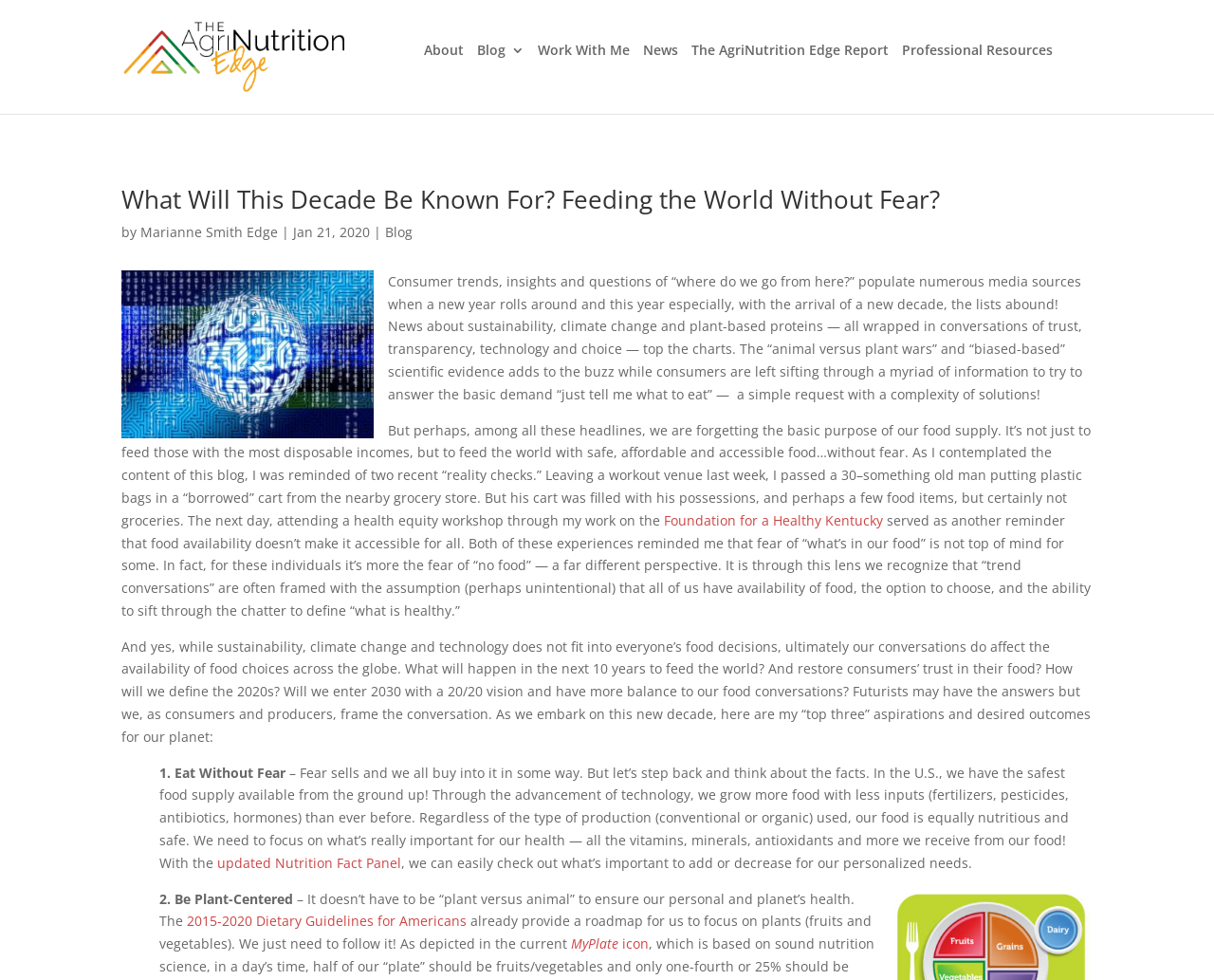Please identify the bounding box coordinates of the clickable area that will allow you to execute the instruction: "Click the 'About' link".

[0.349, 0.045, 0.382, 0.072]